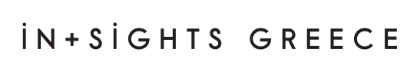Can you look at the image and give a comprehensive answer to the question:
What symbol is used to represent the inclusive and diverse insights offered by the platform?

The plus sign symbol is incorporated into the logo design to convey the platform's mission of offering inclusive and diverse insights about travel, lifestyle, and cultural experiences in Greece.